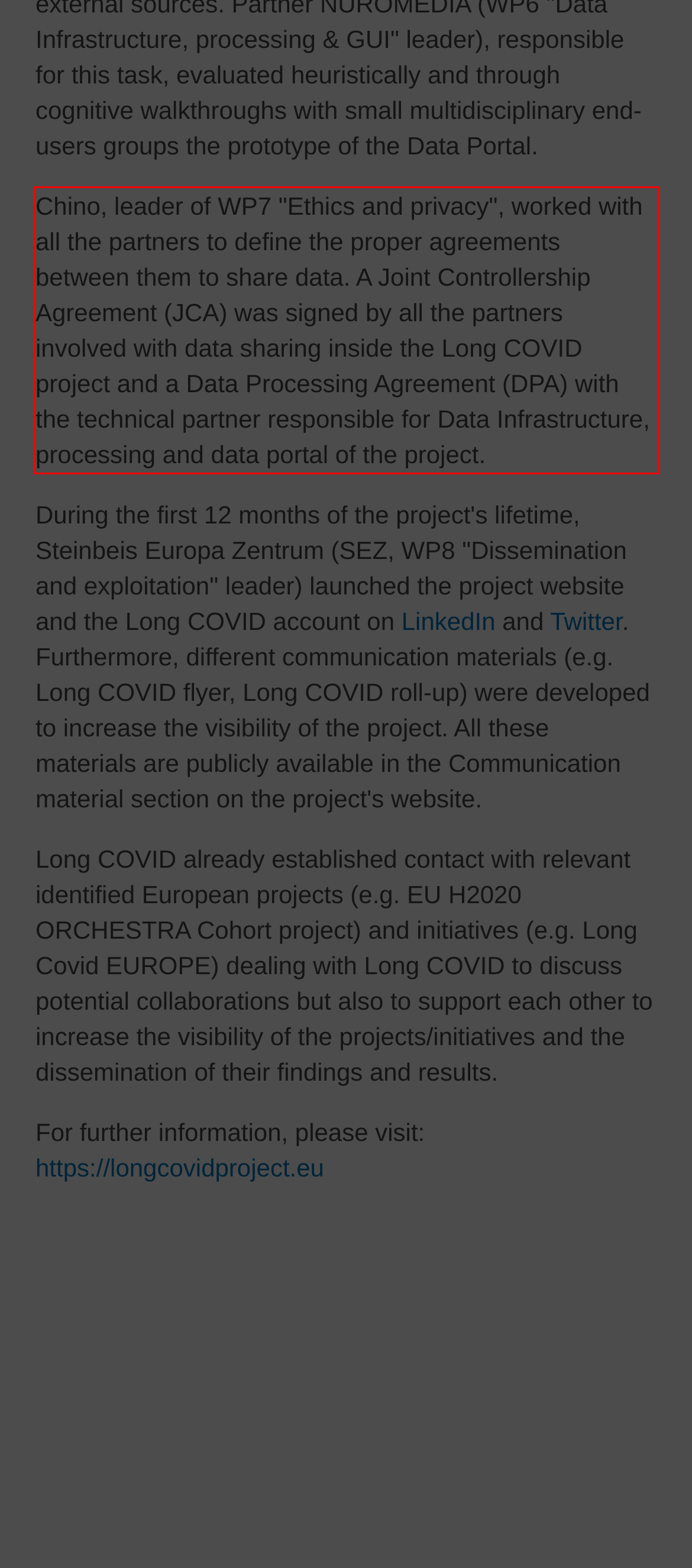Please take the screenshot of the webpage, find the red bounding box, and generate the text content that is within this red bounding box.

Chino, leader of WP7 "Ethics and privacy", worked with all the partners to define the proper agreements between them to share data. A Joint Controllership Agreement (JCA) was signed by all the partners involved with data sharing inside the Long COVID project and a Data Processing Agreement (DPA) with the technical partner responsible for Data Infrastructure, processing and data portal of the project.